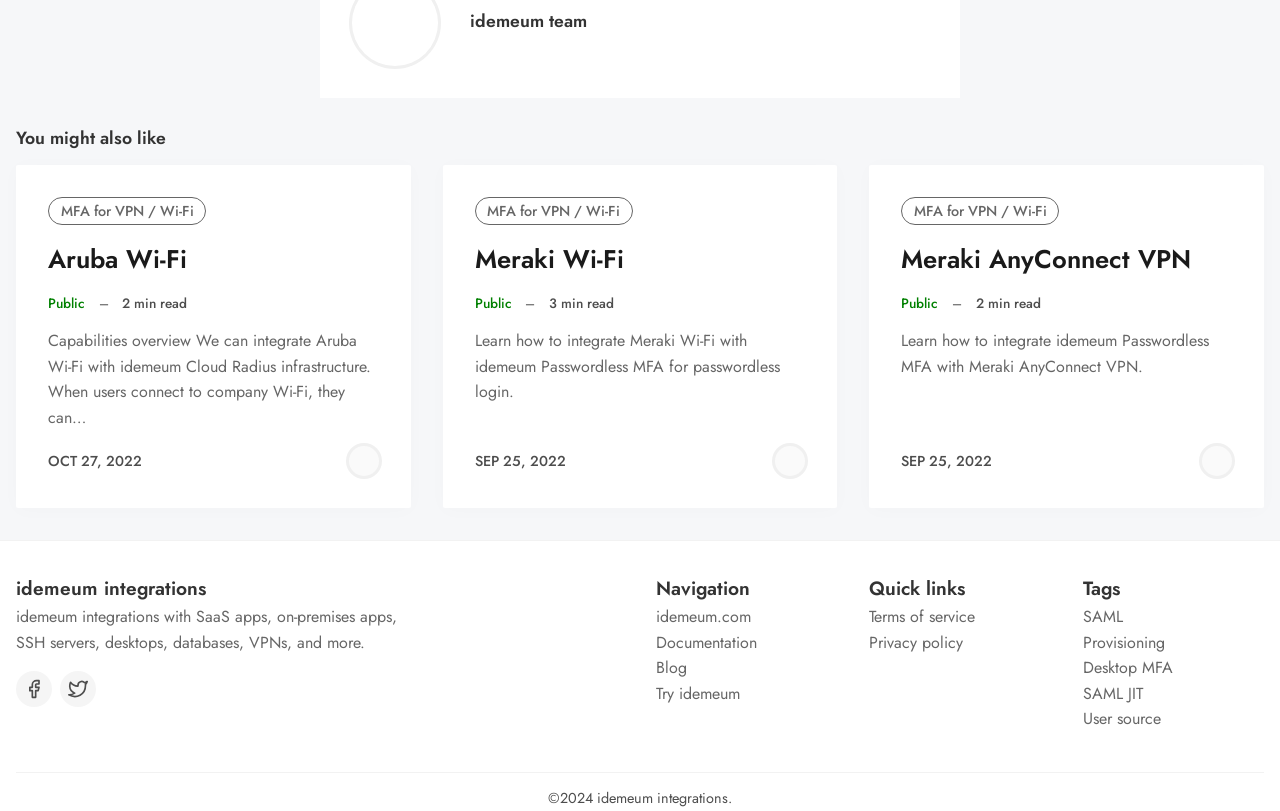Please find the bounding box for the following UI element description. Provide the coordinates in (top-left x, top-left y, bottom-right x, bottom-right y) format, with values between 0 and 1: Provisioning

[0.846, 0.759, 0.987, 0.791]